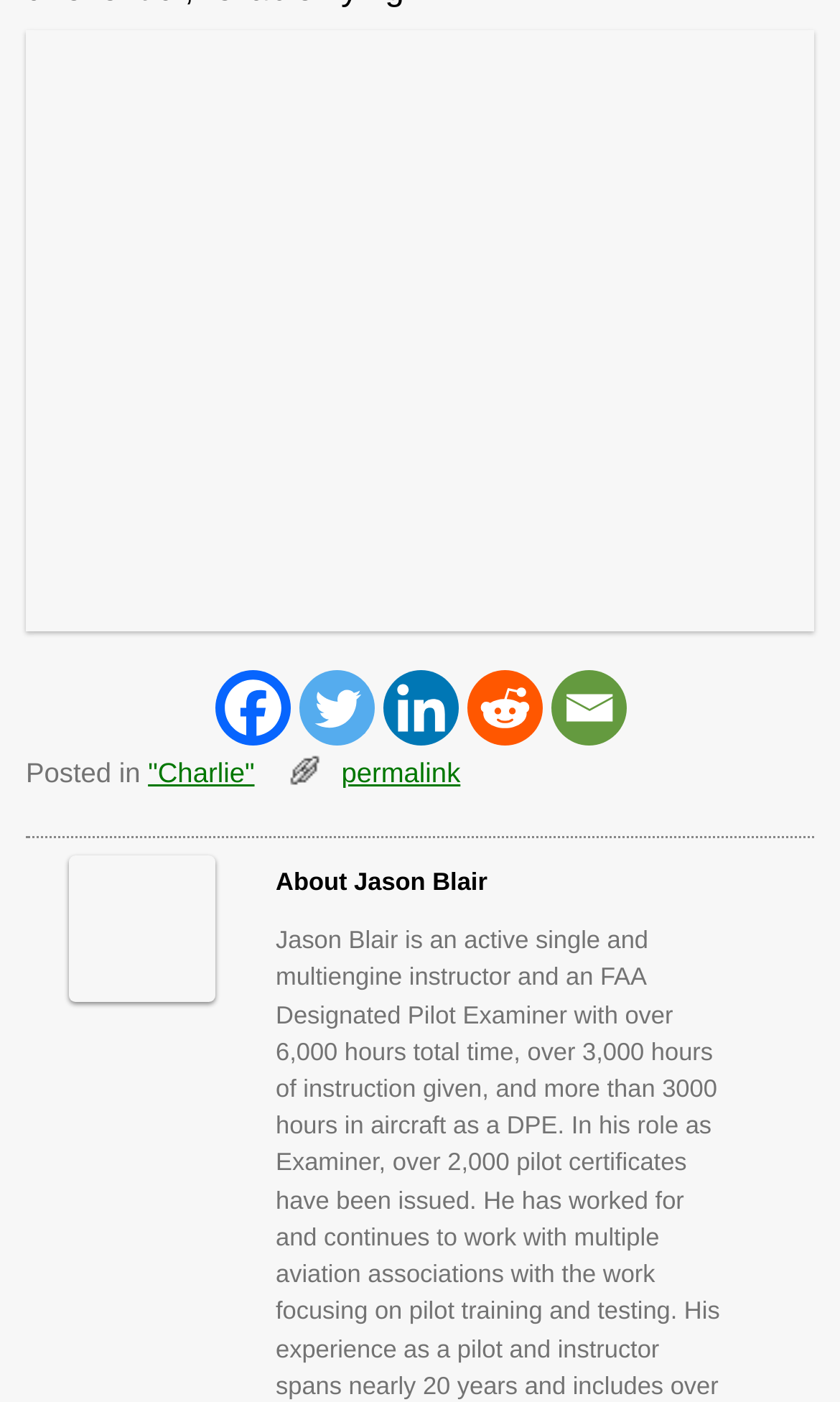Who is the author of the post?
Answer the question with a detailed and thorough explanation.

I looked for the author's name in the post information section and found that it is mentioned as 'Charlie' in the link next to 'Posted in'.